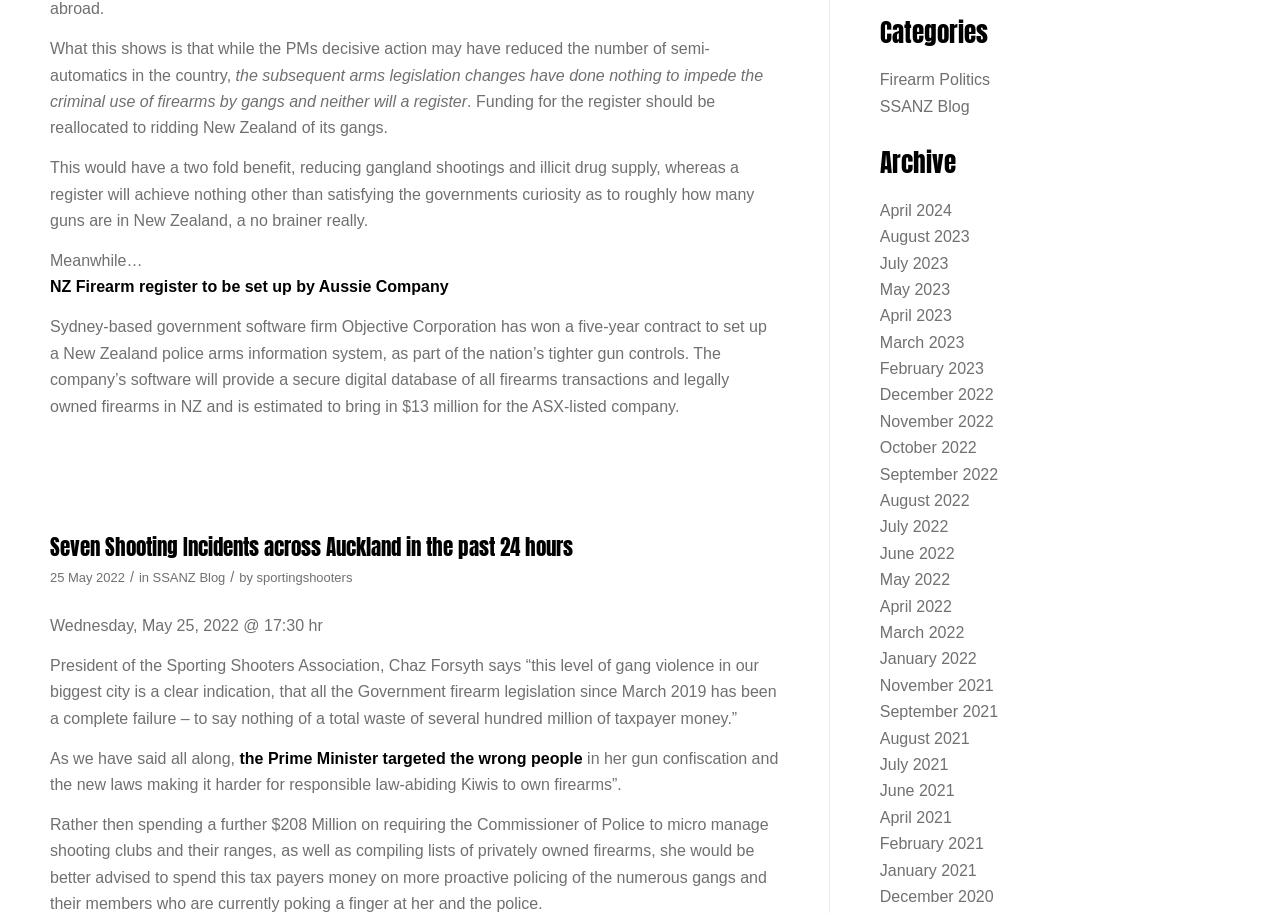Based on the element description May 2022, identify the bounding box of the UI element in the given webpage screenshot. The coordinates should be in the format (top-left x, top-left y, bottom-right x, bottom-right y) and must be between 0 and 1.

[0.687, 0.626, 0.742, 0.644]